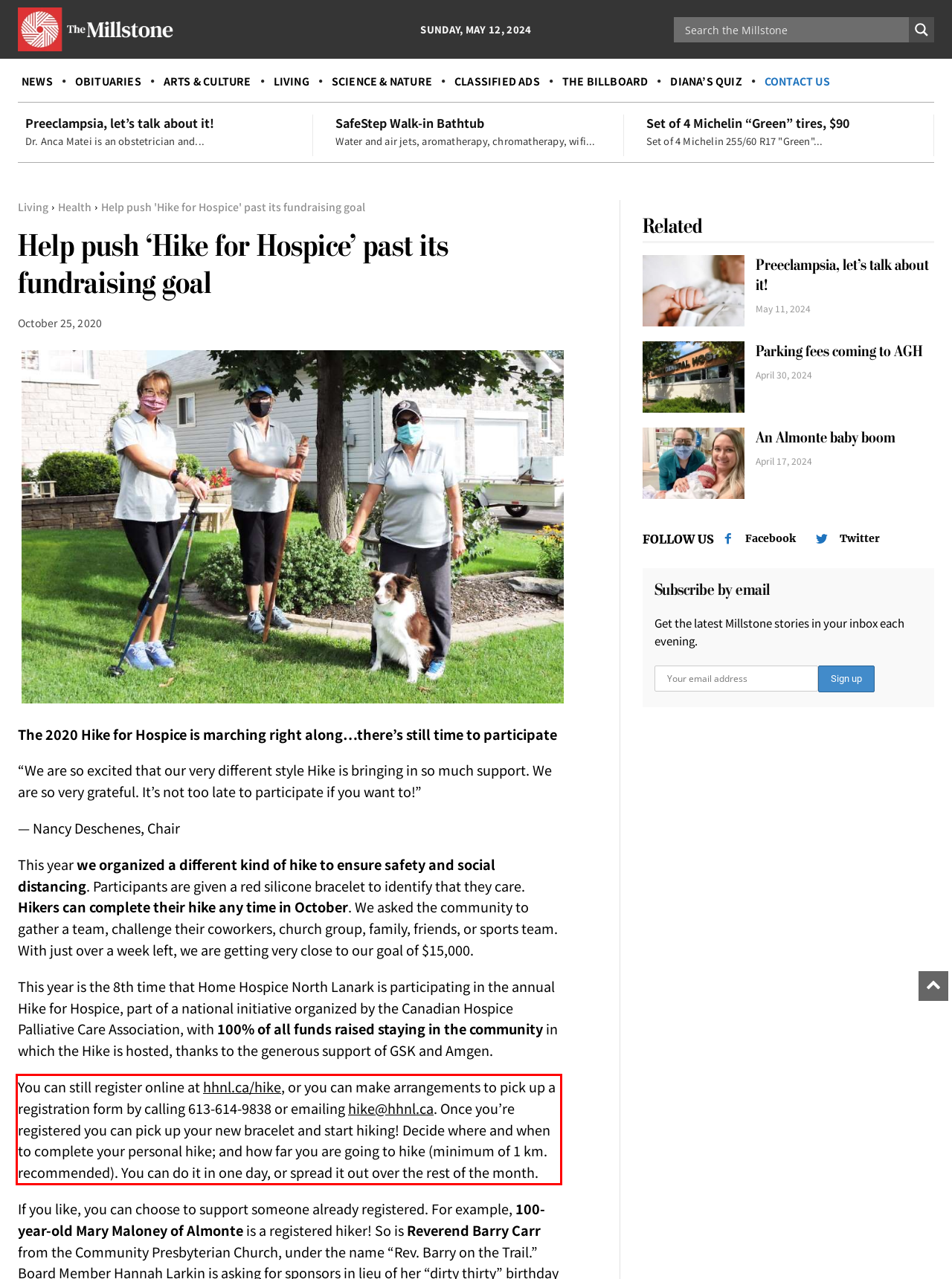Locate the red bounding box in the provided webpage screenshot and use OCR to determine the text content inside it.

You can still register online at hhnl.ca/hike, or you can make arrangements to pick up a registration form by calling 613-614-9838 or emailing hike@hhnl.ca. Once you’re registered you can pick up your new bracelet and start hiking! Decide where and when to complete your personal hike; and how far you are going to hike (minimum of 1 km. recommended). You can do it in one day, or spread it out over the rest of the month.